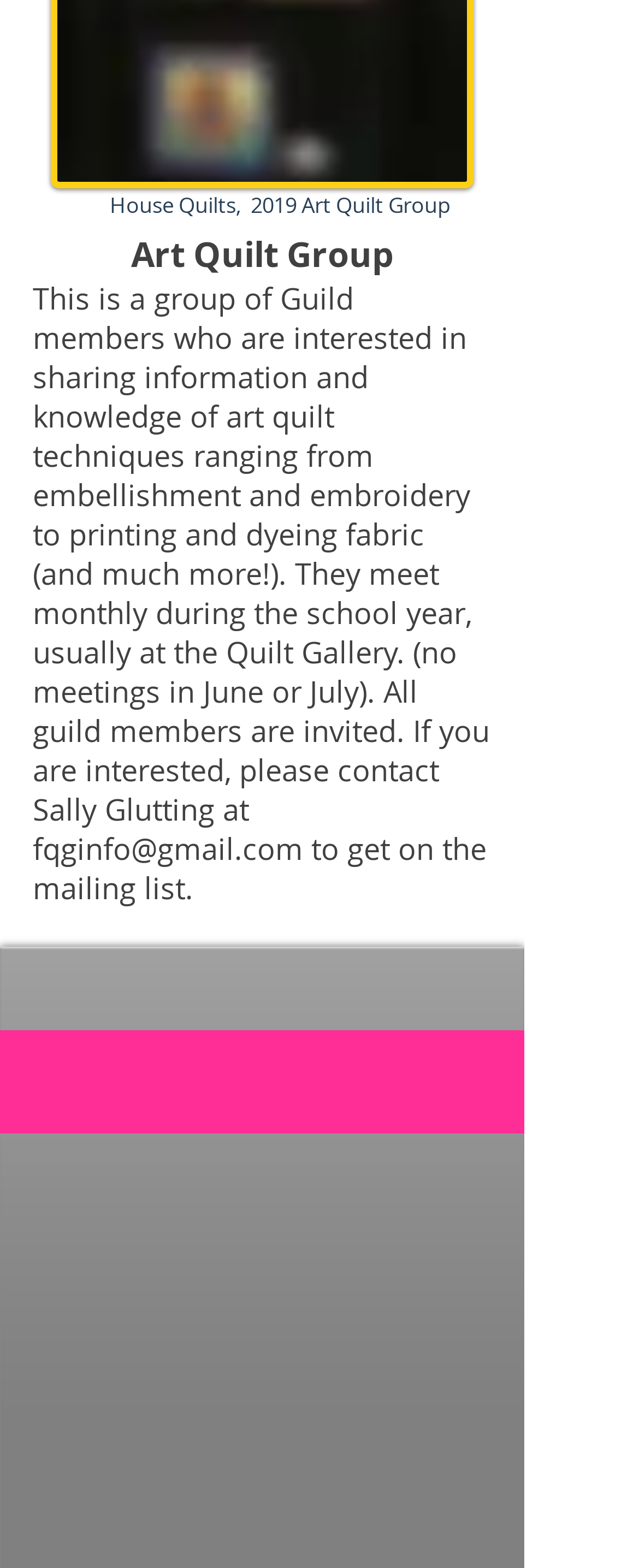Find the bounding box coordinates corresponding to the UI element with the description: "fqginfo@gmail.com". The coordinates should be formatted as [left, top, right, bottom], with values as floats between 0 and 1.

[0.051, 0.528, 0.474, 0.553]